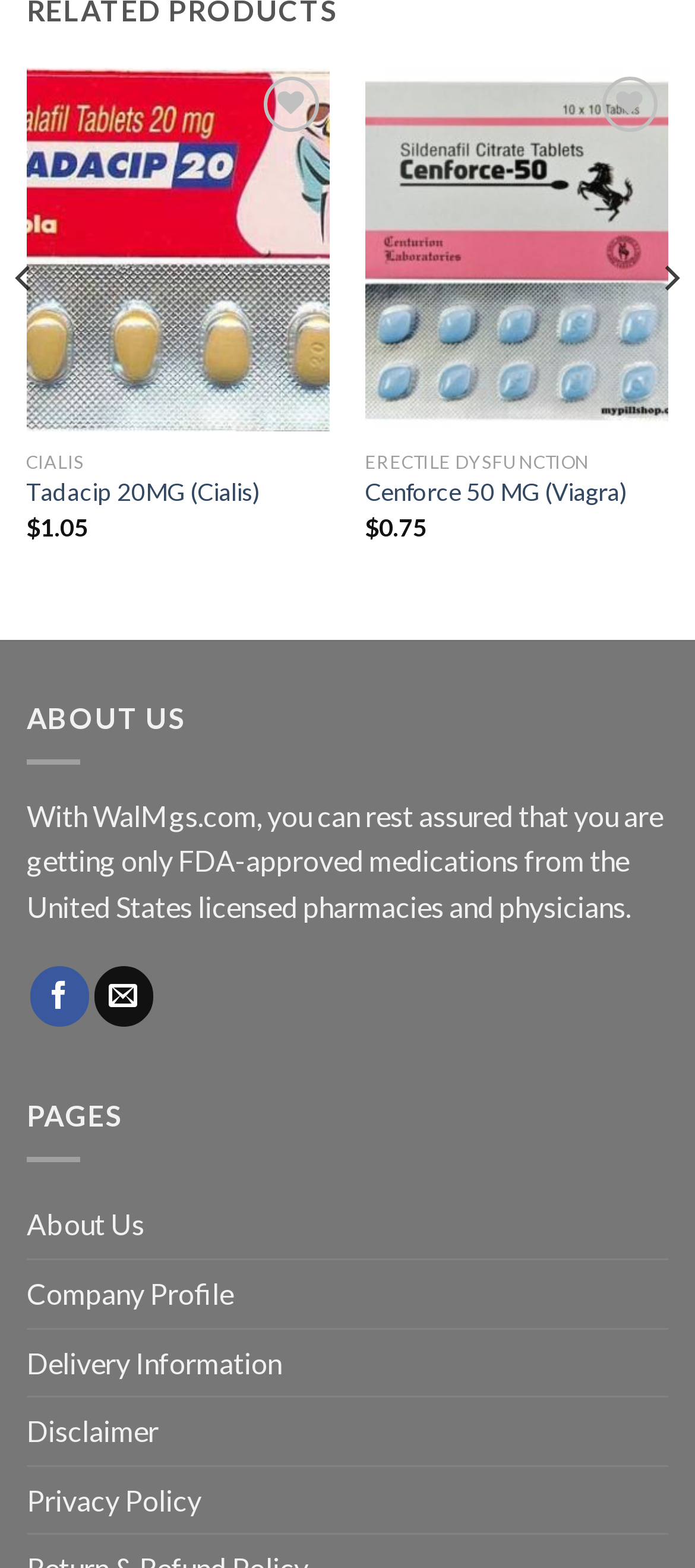Provide your answer in one word or a succinct phrase for the question: 
What is the category of Cenforce 50 MG (Viagra)?

ERECTILE DYSFUNCTION